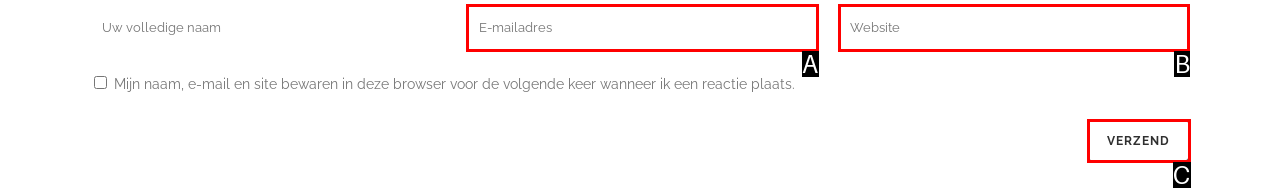Based on the element description: name="email" placeholder="E-mailadres", choose the HTML element that matches best. Provide the letter of your selected option.

A